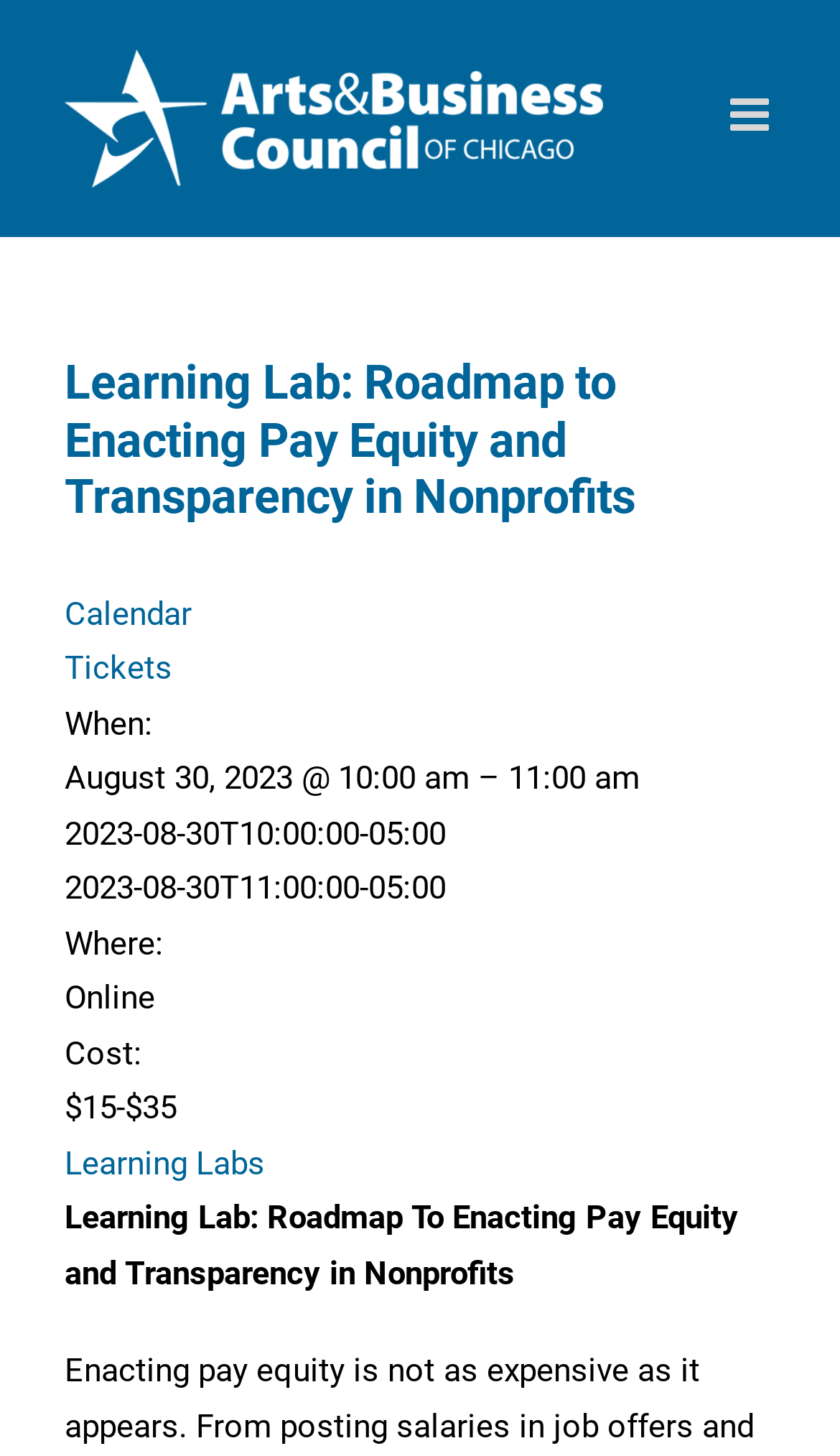Given the description aria-label="Toggle mobile menu", predict the bounding box coordinates of the UI element. Ensure the coordinates are in the format (top-left x, top-left y, bottom-right x, bottom-right y) and all values are between 0 and 1.

[0.869, 0.064, 0.923, 0.095]